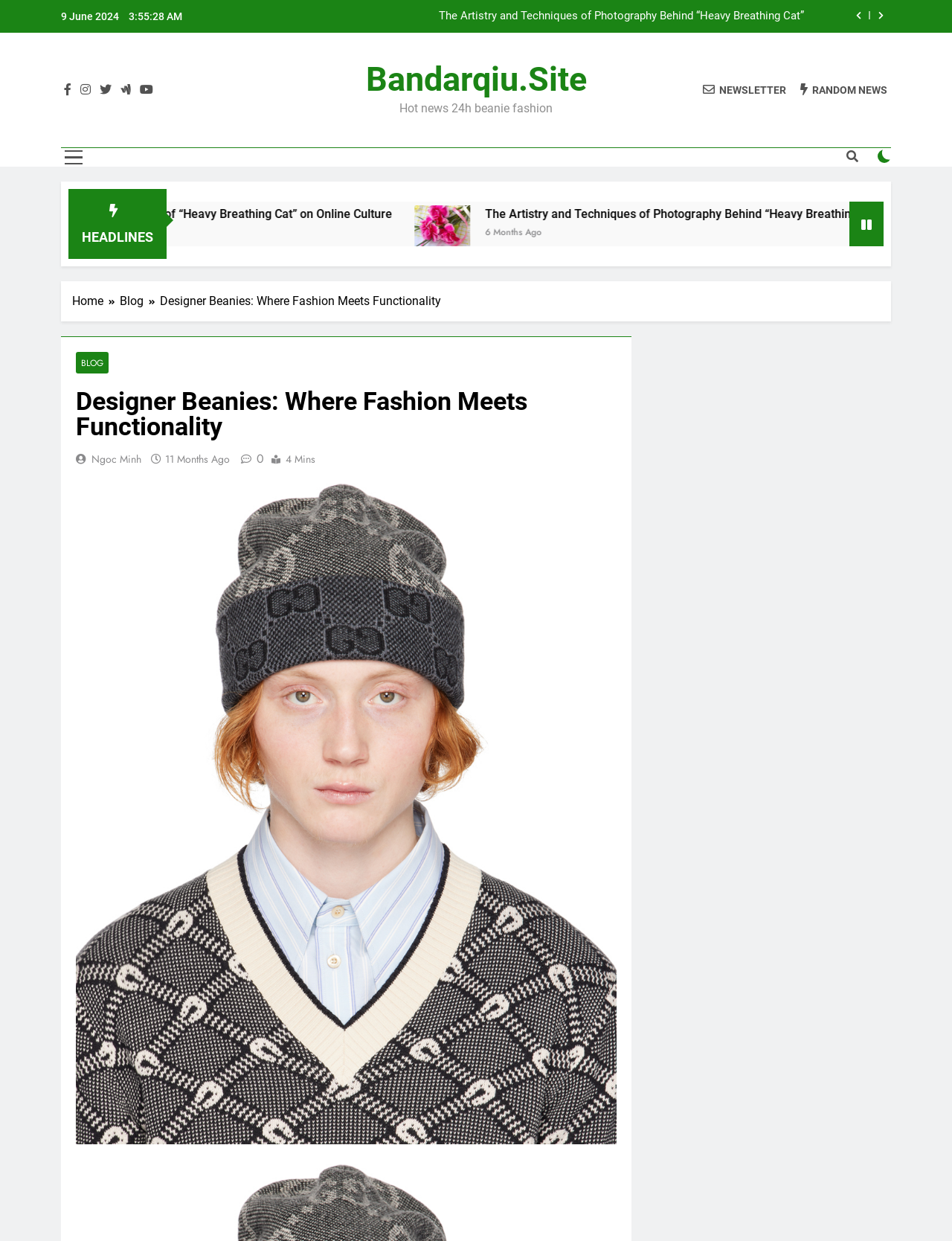What is the date and time displayed at the top of the webpage?
Please provide a comprehensive answer based on the contents of the image.

I found the date and time at the top of the webpage, which is displayed as '9 June 2024' and '3:55:29 AM' respectively.